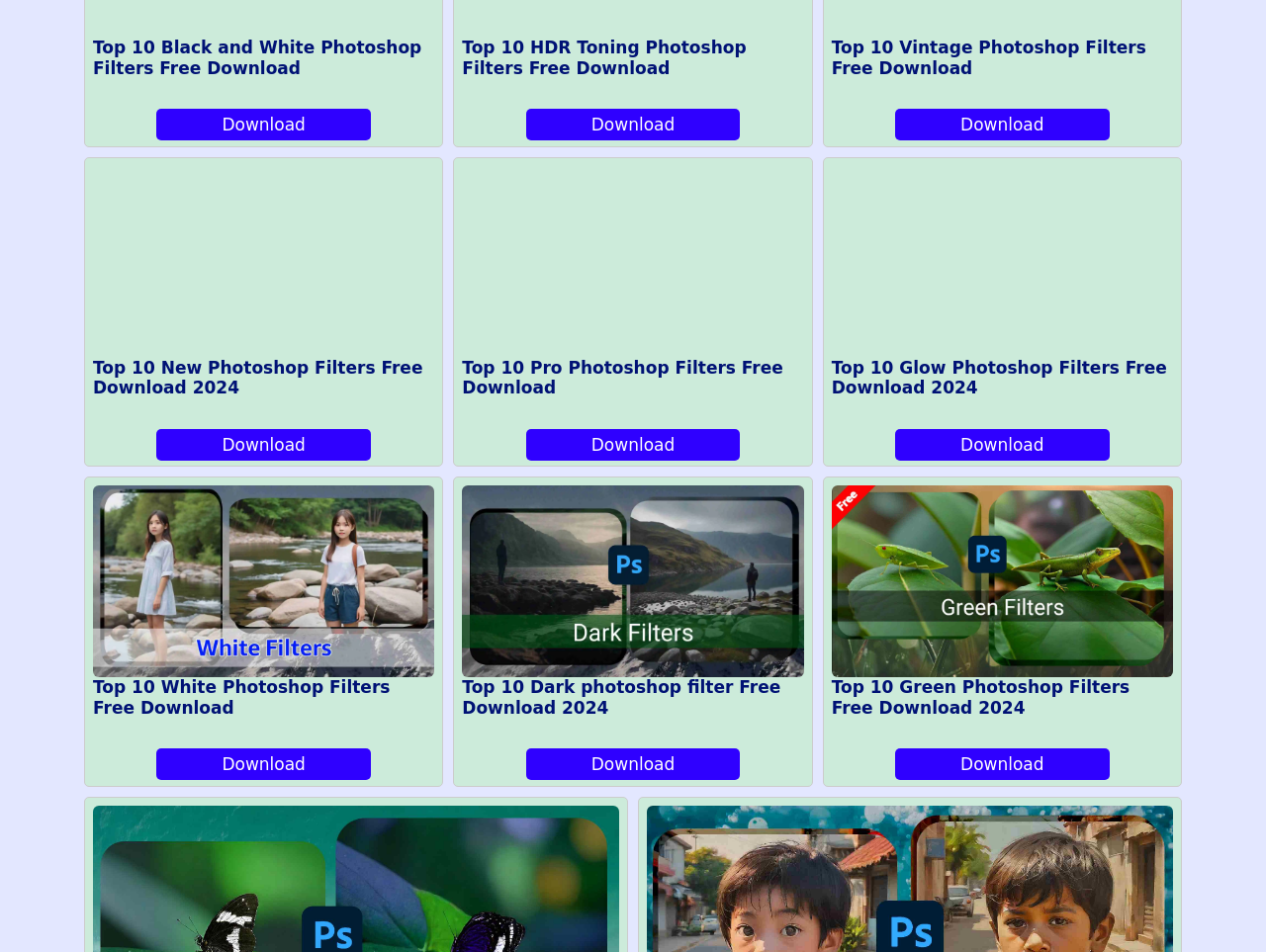Find the bounding box coordinates of the element I should click to carry out the following instruction: "Download Top 10 New Photoshop Filters".

[0.124, 0.45, 0.293, 0.483]